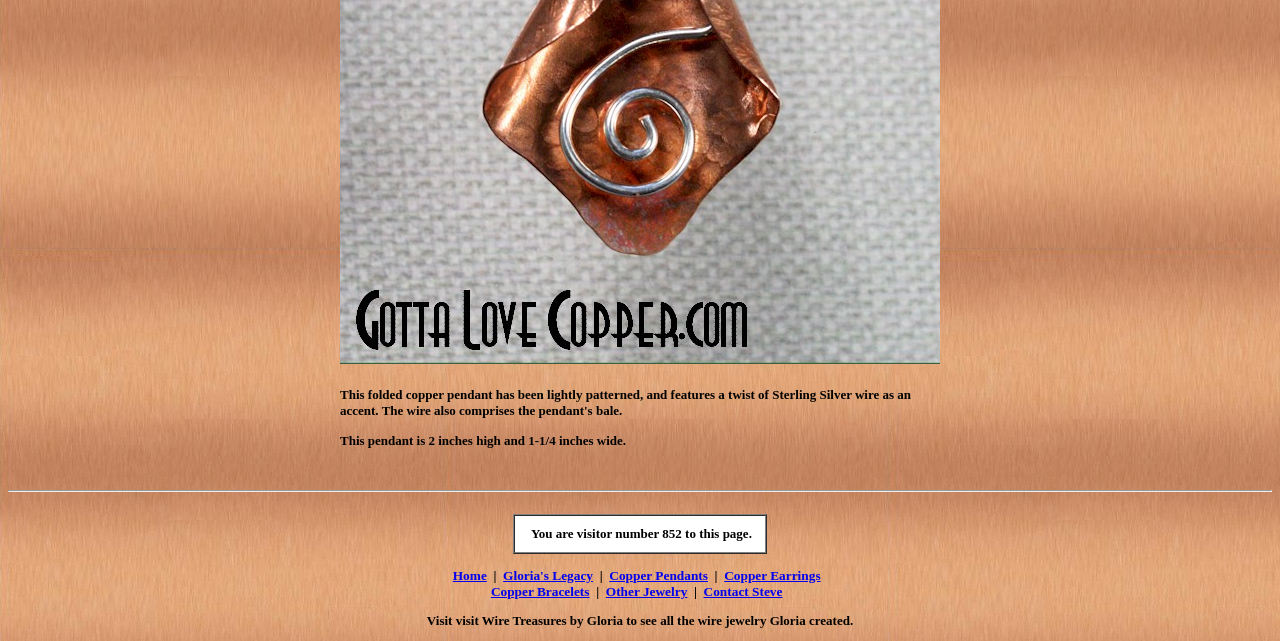Predict the bounding box of the UI element based on the description: "Gloria's Legacy". The coordinates should be four float numbers between 0 and 1, formatted as [left, top, right, bottom].

[0.393, 0.886, 0.463, 0.909]